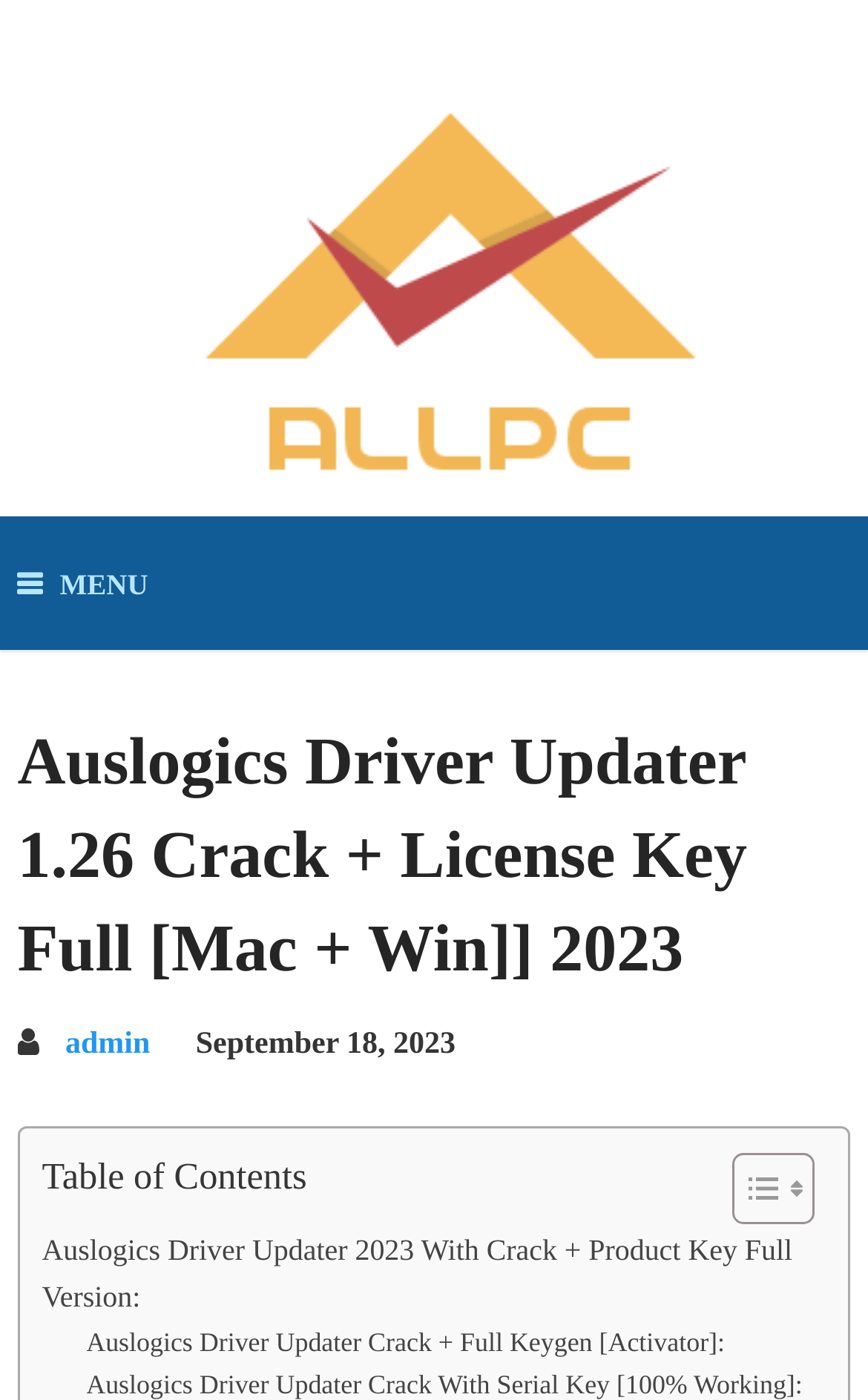What is the Table of Contents for?
Provide an in-depth answer to the question, covering all aspects.

The Table of Contents is likely related to the software Auslogics Driver Updater, as it is located within the same section of the webpage and has a similar heading style.